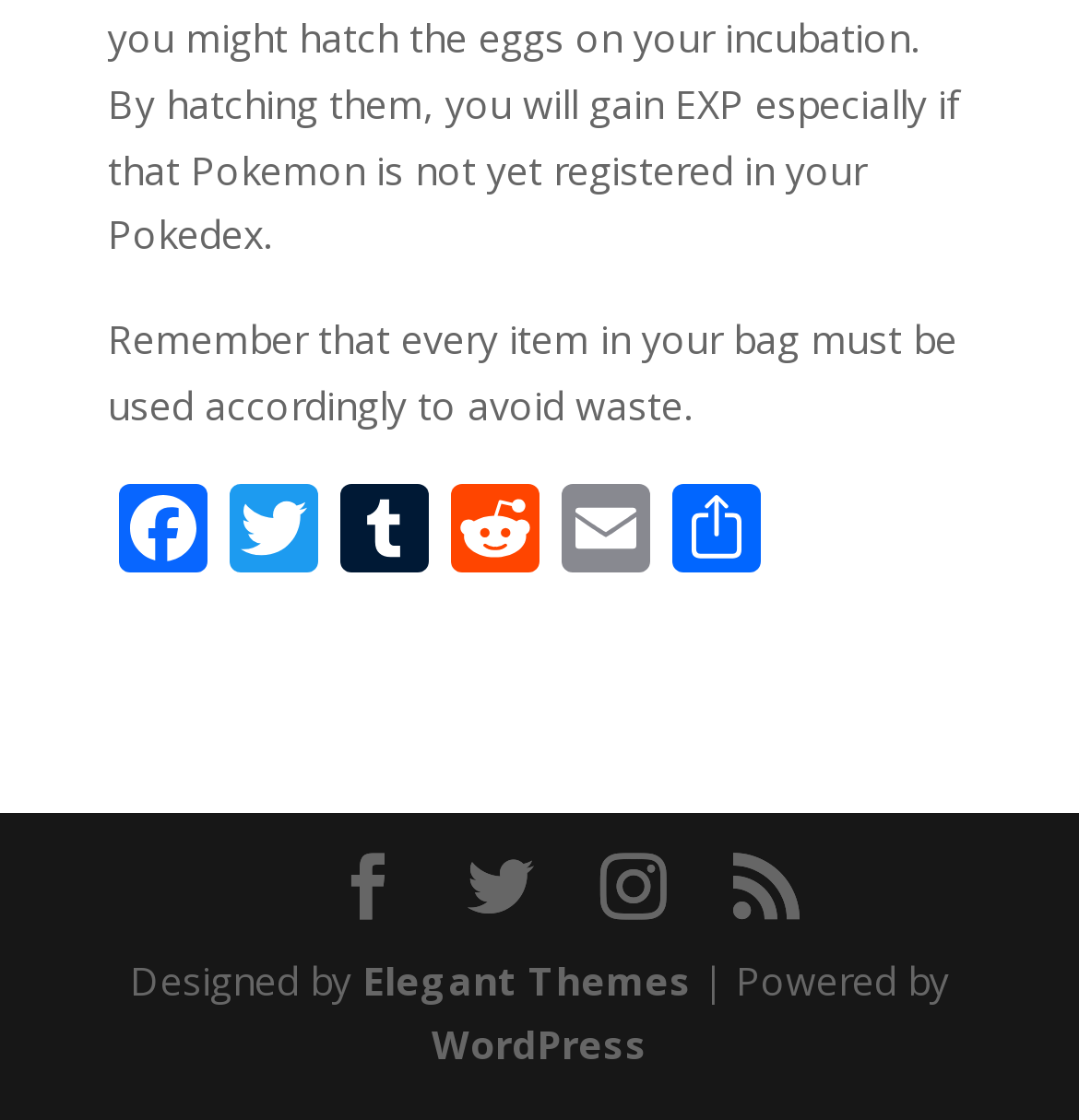Pinpoint the bounding box coordinates of the clickable area needed to execute the instruction: "Email this page". The coordinates should be specified as four float numbers between 0 and 1, i.e., [left, top, right, bottom].

[0.51, 0.431, 0.613, 0.52]